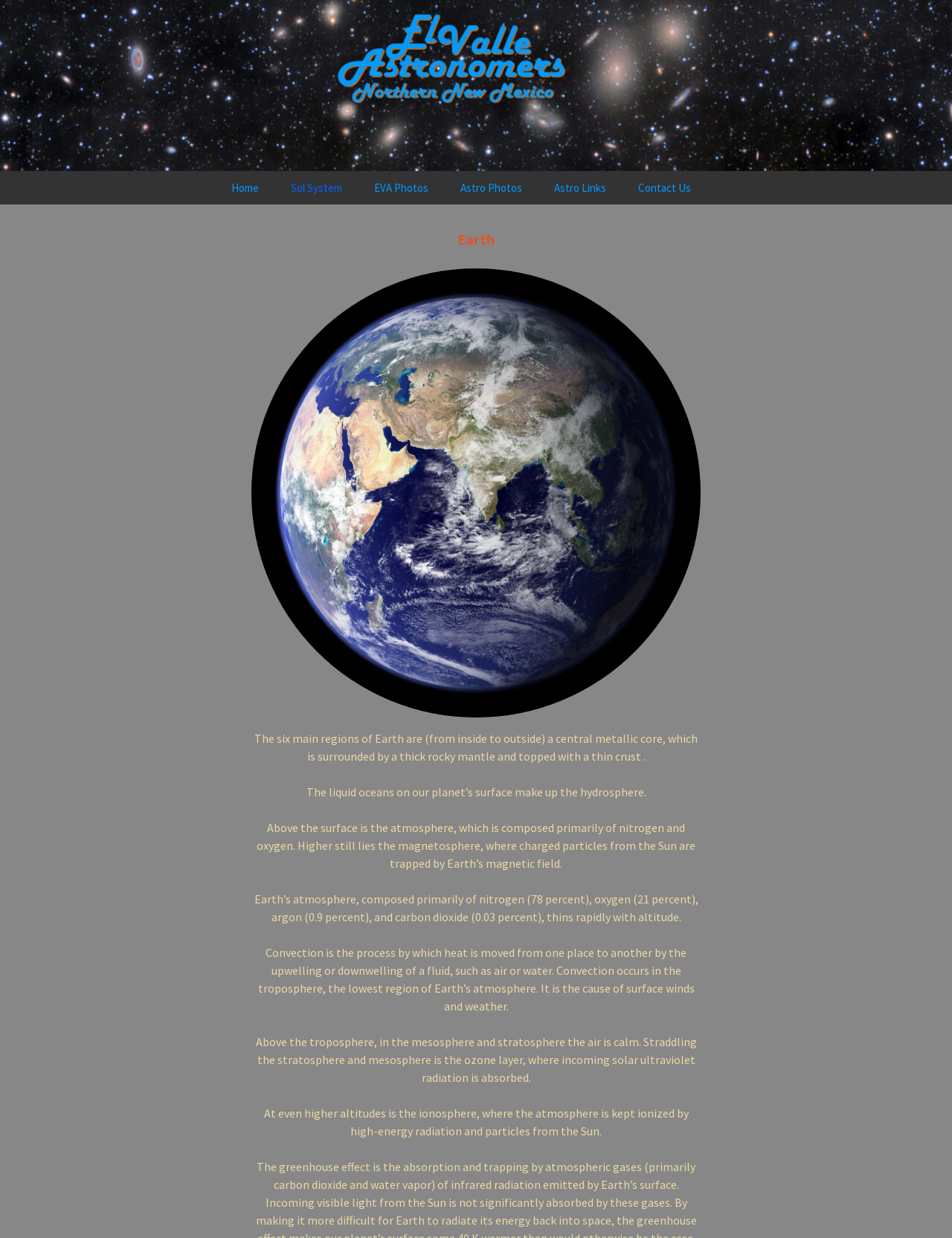Using the given element description, provide the bounding box coordinates (top-left x, top-left y, bottom-right x, bottom-right y) for the corresponding UI element in the screenshot: Asteroids

[0.29, 0.462, 0.446, 0.489]